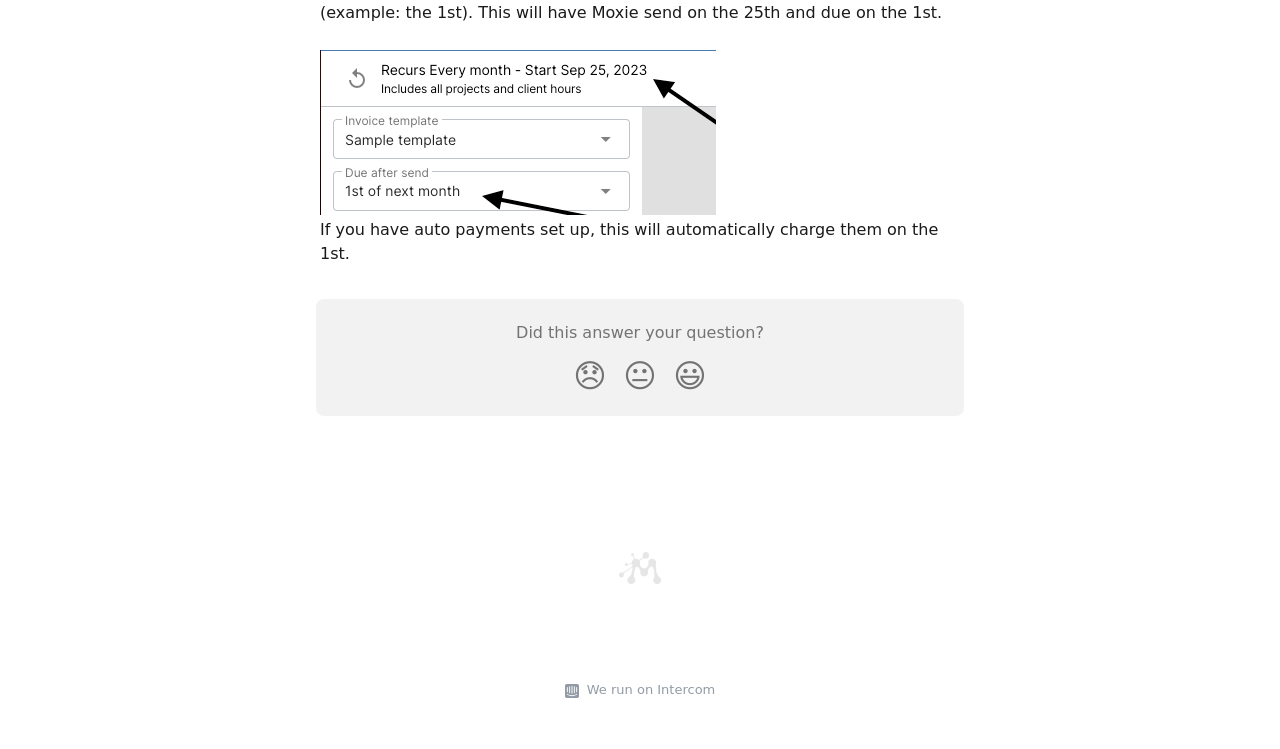Please provide a one-word or phrase answer to the question: 
What is the image at the top of the webpage?

an image